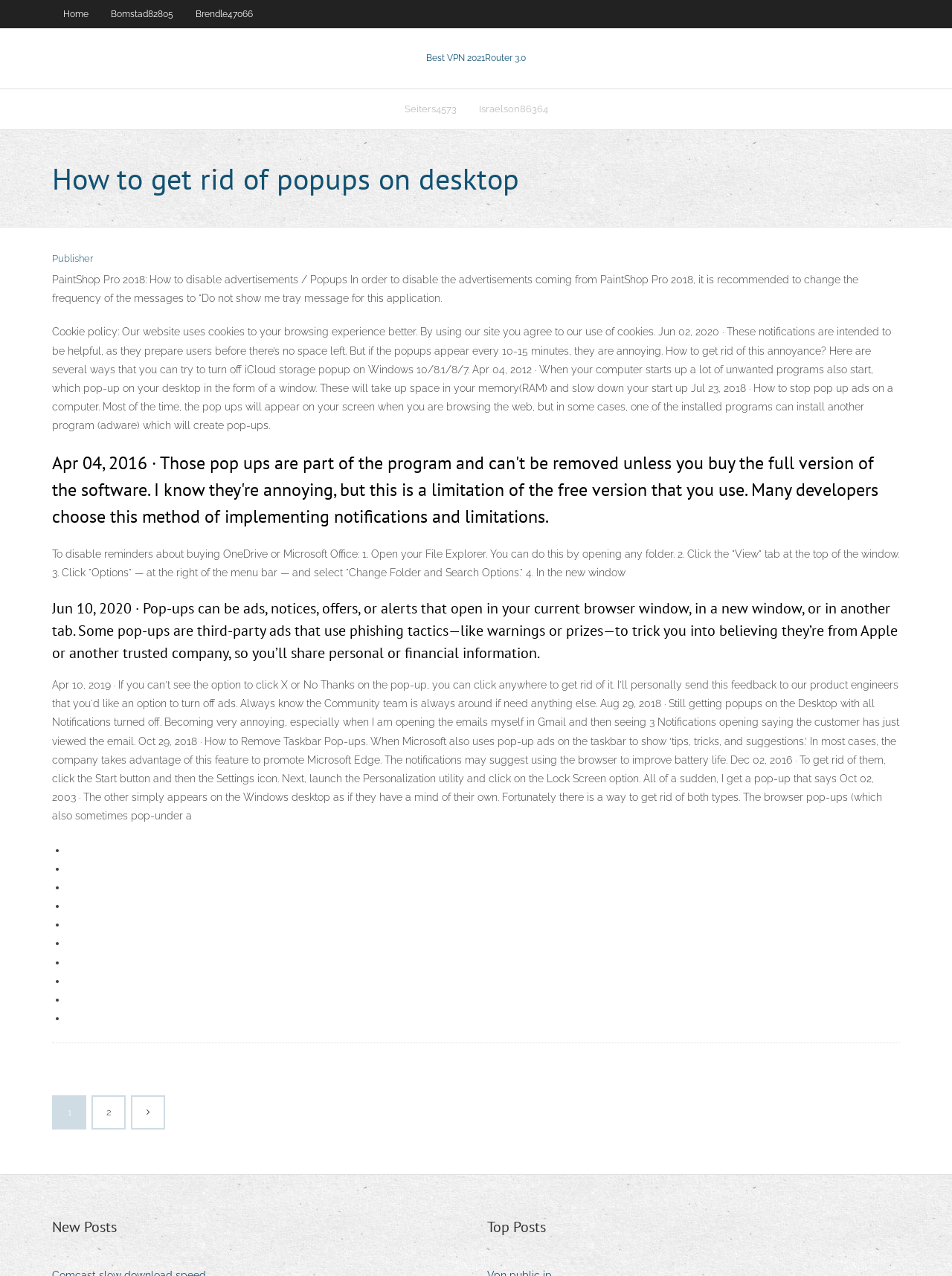Pinpoint the bounding box coordinates of the element to be clicked to execute the instruction: "Click the 'Home' link".

[0.055, 0.0, 0.105, 0.022]